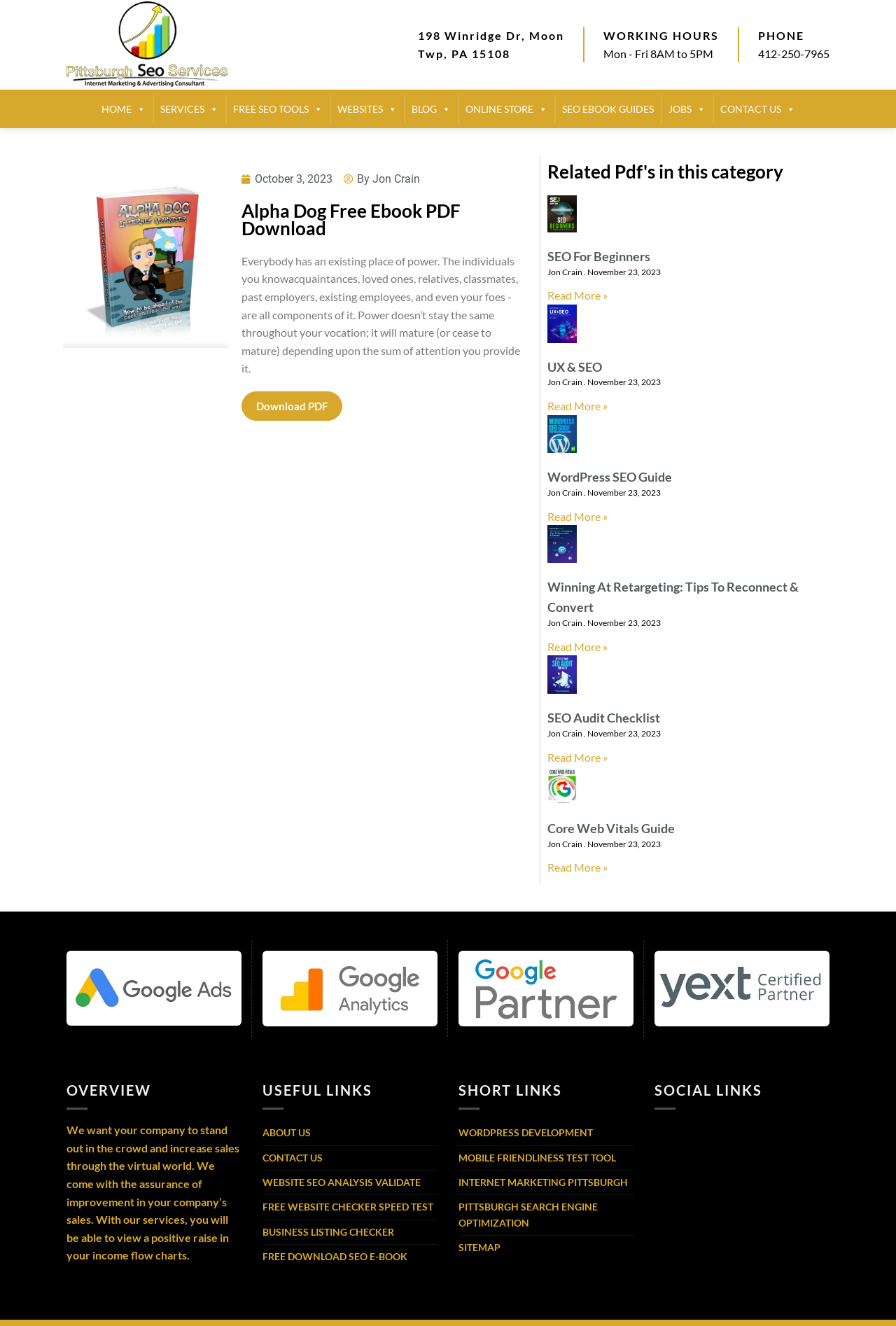Please specify the bounding box coordinates of the region to click in order to perform the following instruction: "Download the Alpha Dog Free Ebook PDF".

[0.269, 0.295, 0.382, 0.317]